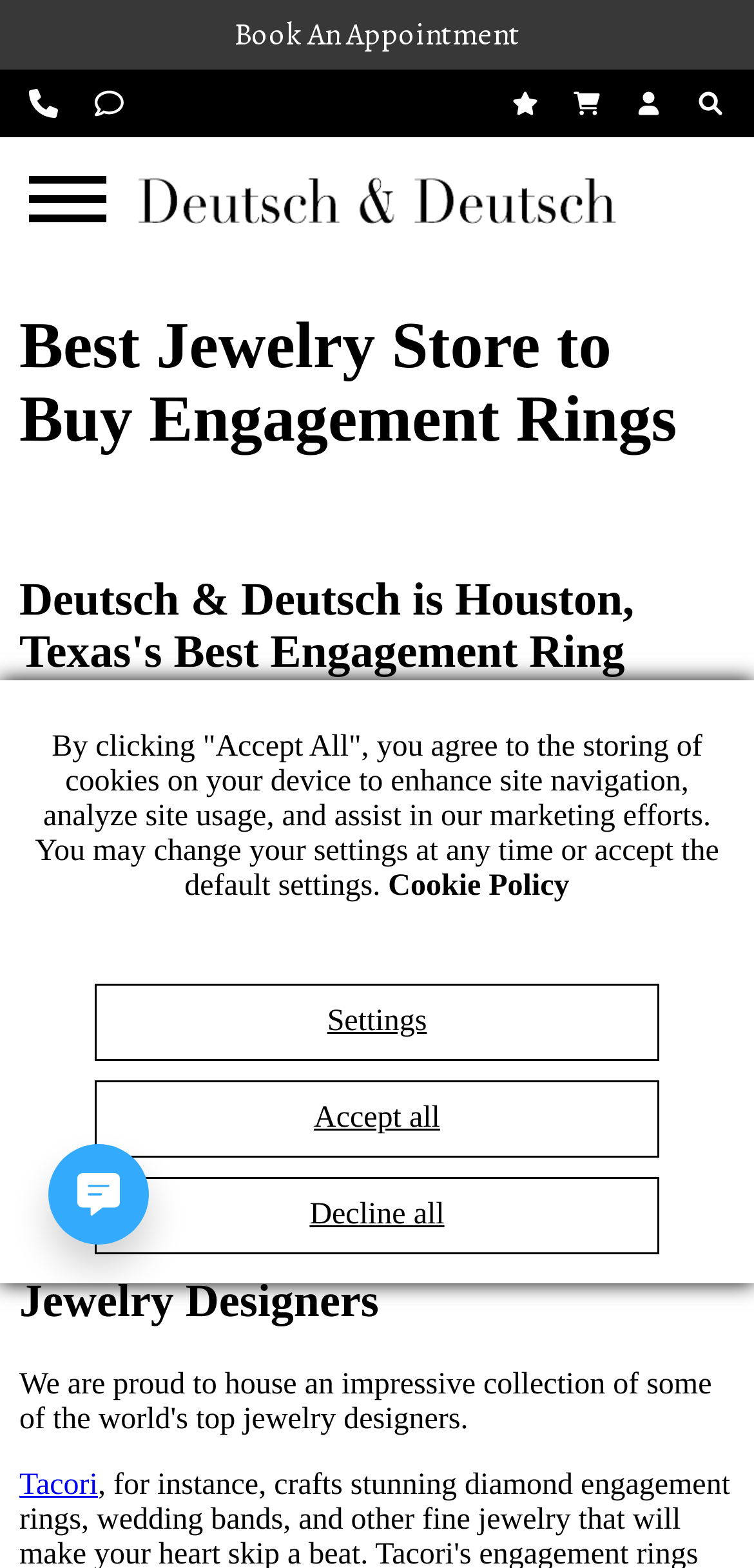What is the purpose of the 'Wishlist' link?
Kindly answer the question with as much detail as you can.

The 'Wishlist' link is likely used to save items that a user is interested in, allowing them to easily access them later.